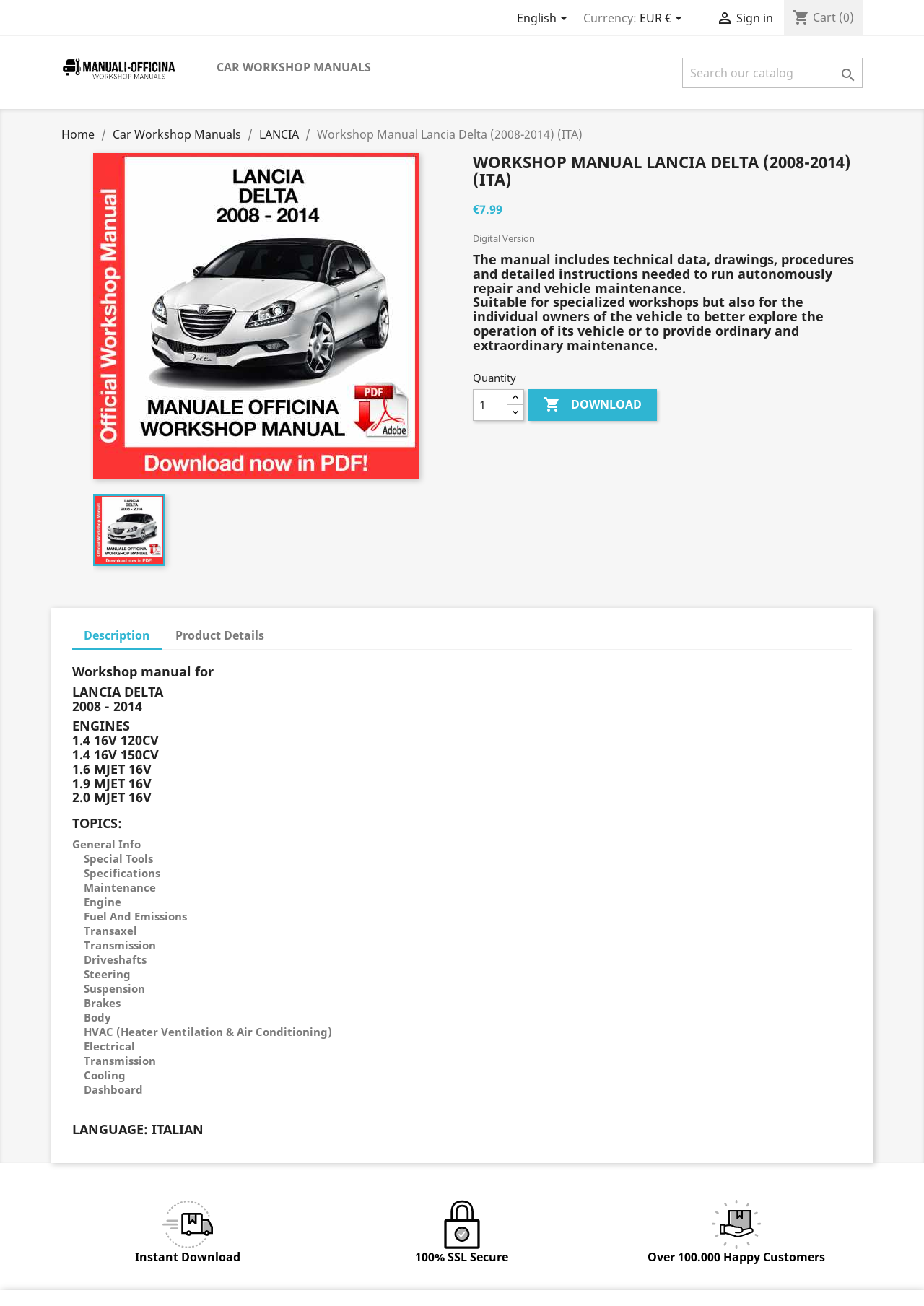Give a short answer using one word or phrase for the question:
What is the price of the digital version?

€7.99